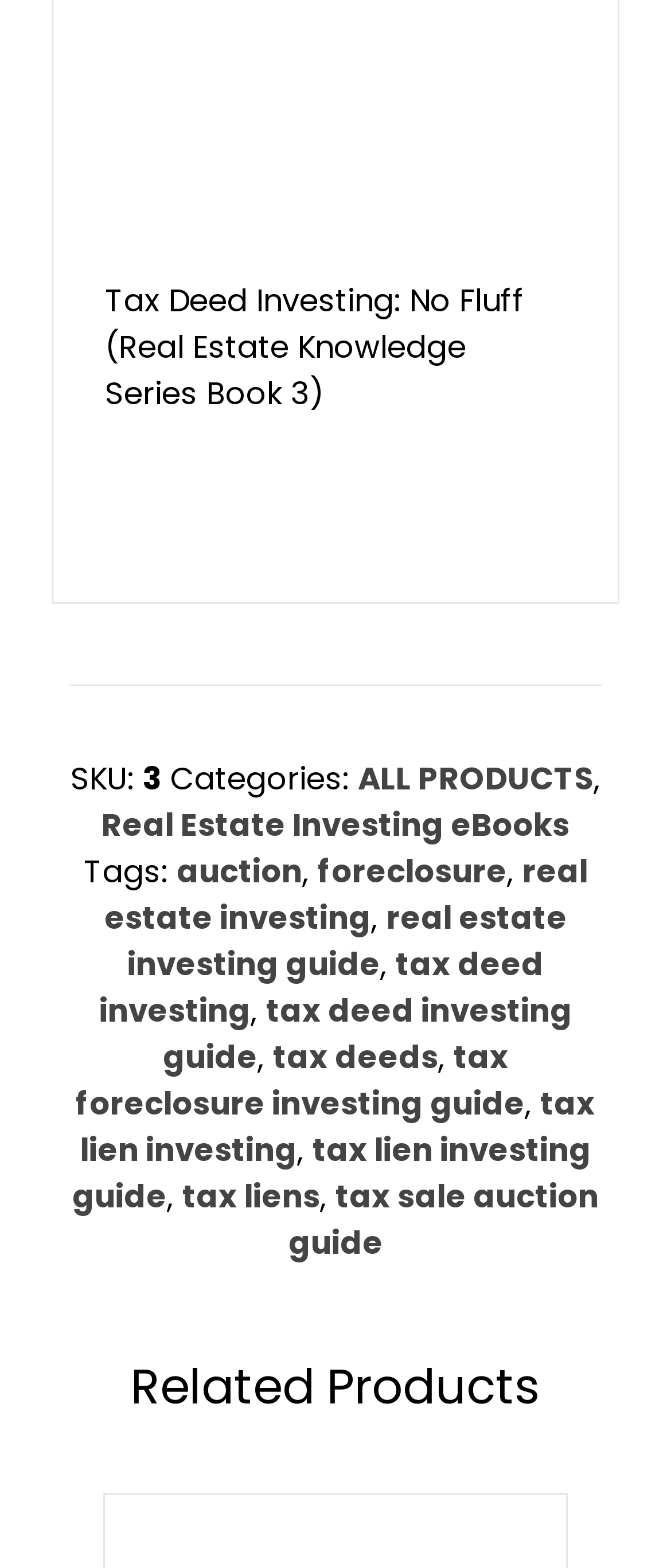Could you indicate the bounding box coordinates of the region to click in order to complete this instruction: "view ALL PRODUCTS".

[0.533, 0.482, 0.885, 0.51]